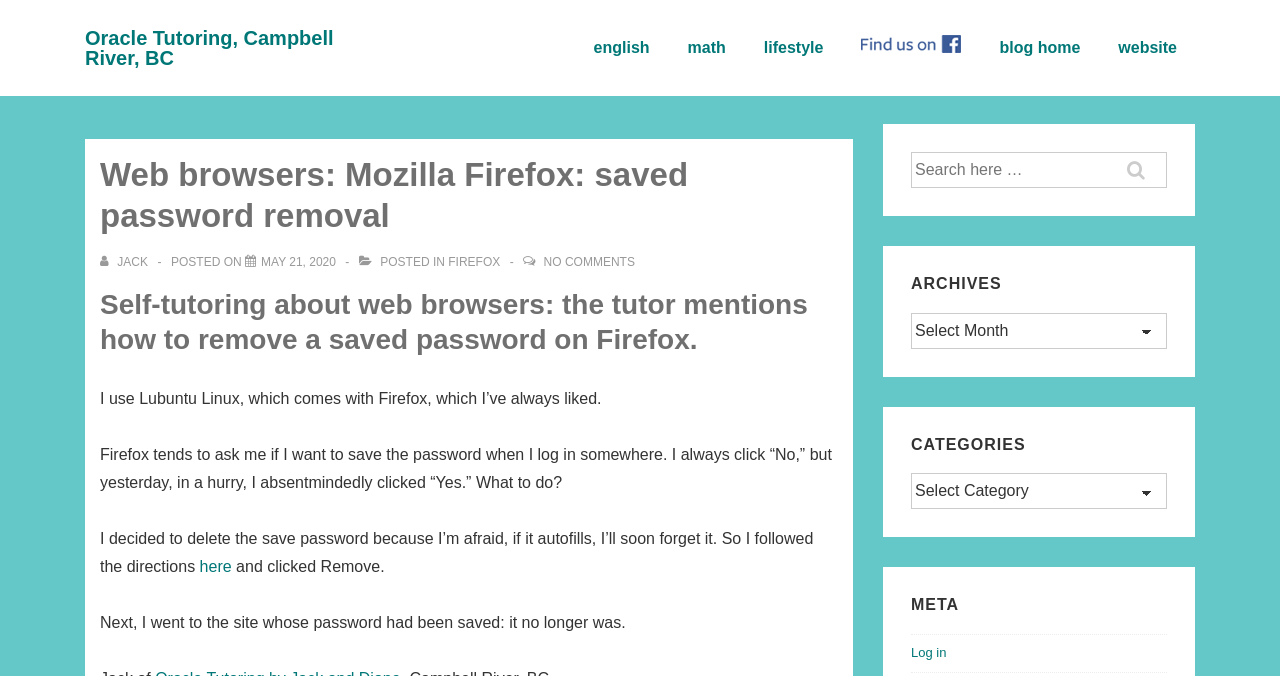Locate the bounding box coordinates of the area that needs to be clicked to fulfill the following instruction: "Click on the 'HOME' link". The coordinates should be in the format of four float numbers between 0 and 1, namely [left, top, right, bottom].

None